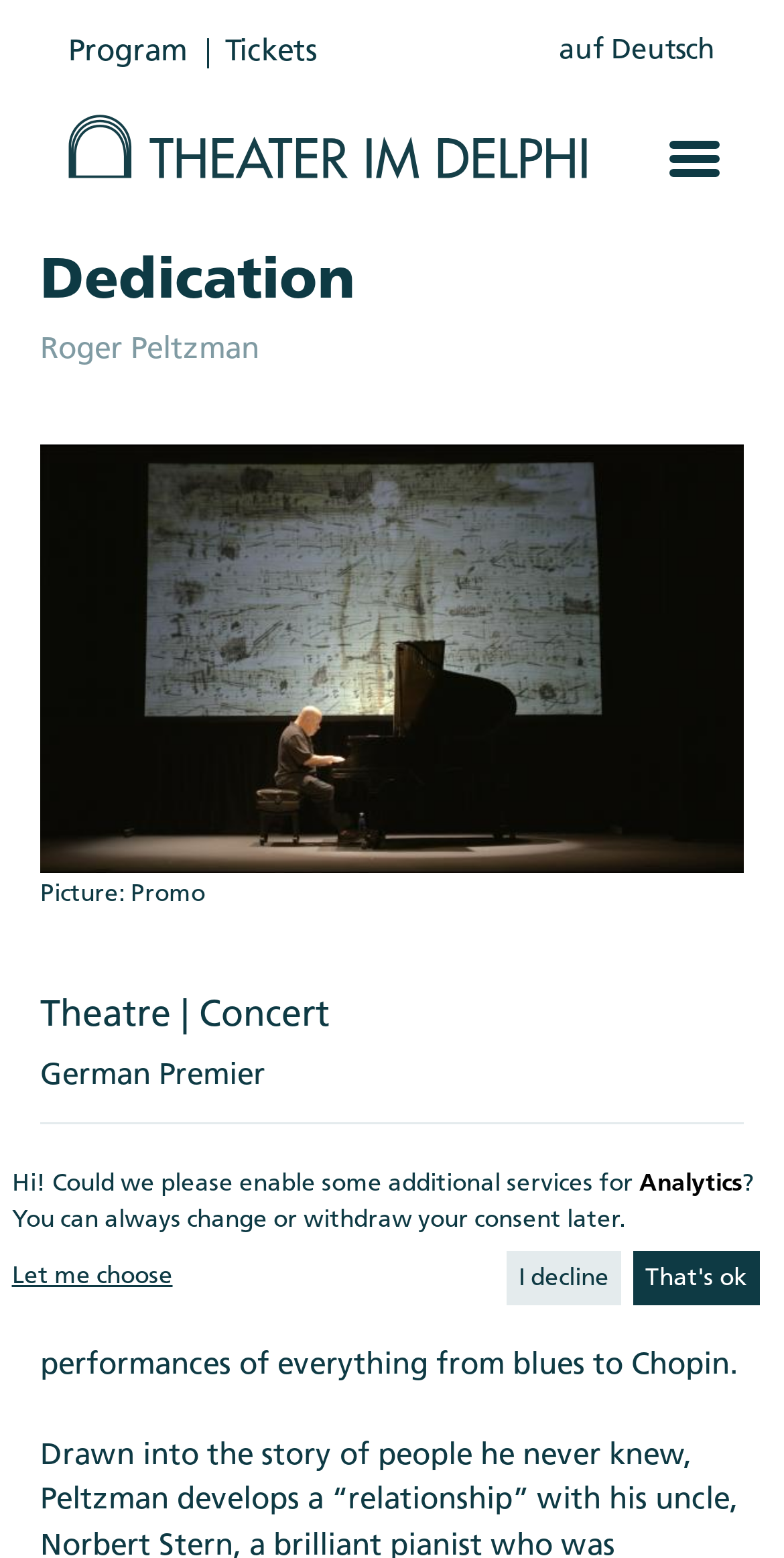Find the bounding box of the UI element described as follows: "name="submit" title="View Cart" value="View Cart"".

None